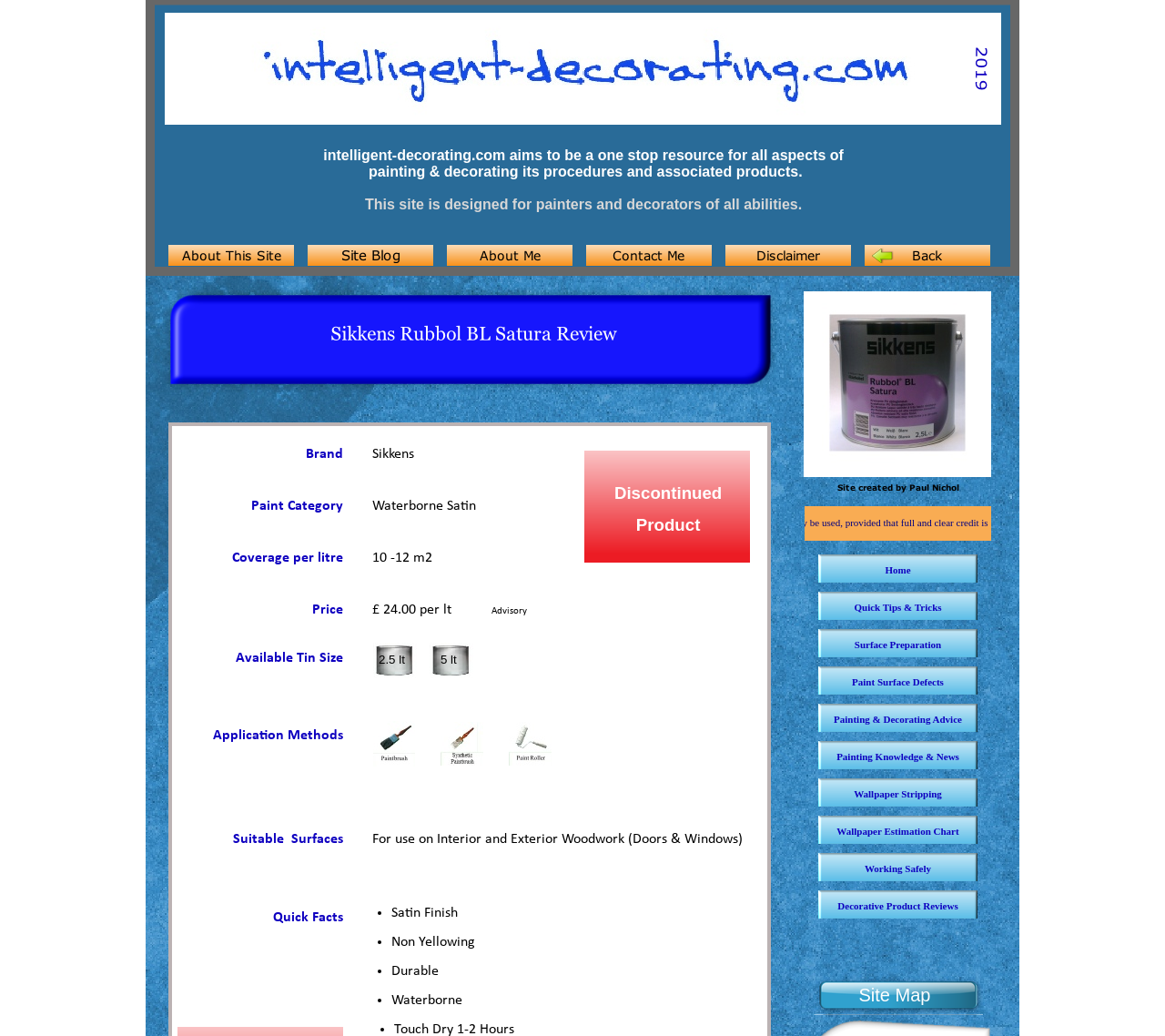Locate the bounding box of the user interface element based on this description: "Painting & Decorating Advice".

[0.702, 0.679, 0.839, 0.707]